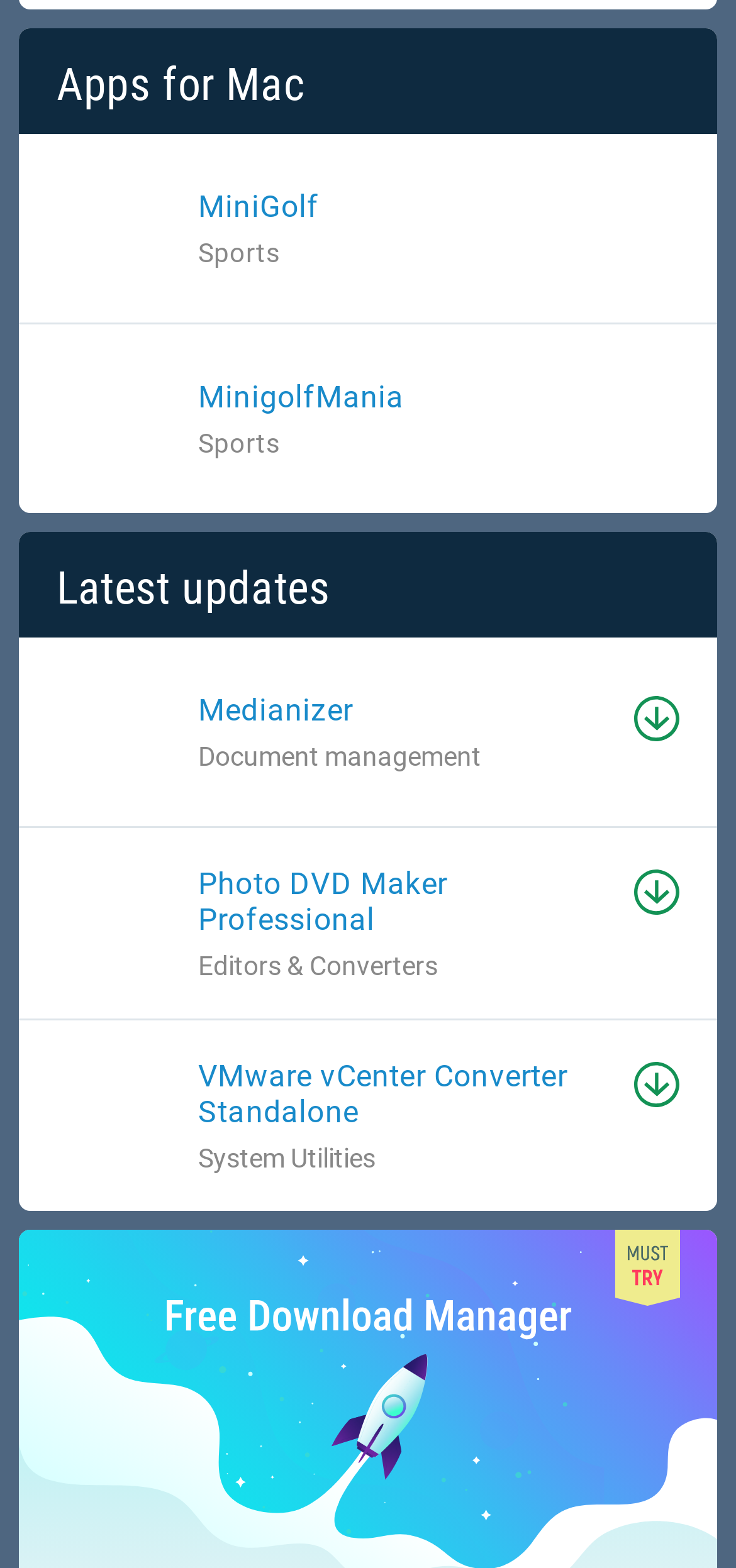Identify the bounding box coordinates for the region to click in order to carry out this instruction: "Download MiniGolf". Provide the coordinates using four float numbers between 0 and 1, formatted as [left, top, right, bottom].

[0.862, 0.444, 0.923, 0.473]